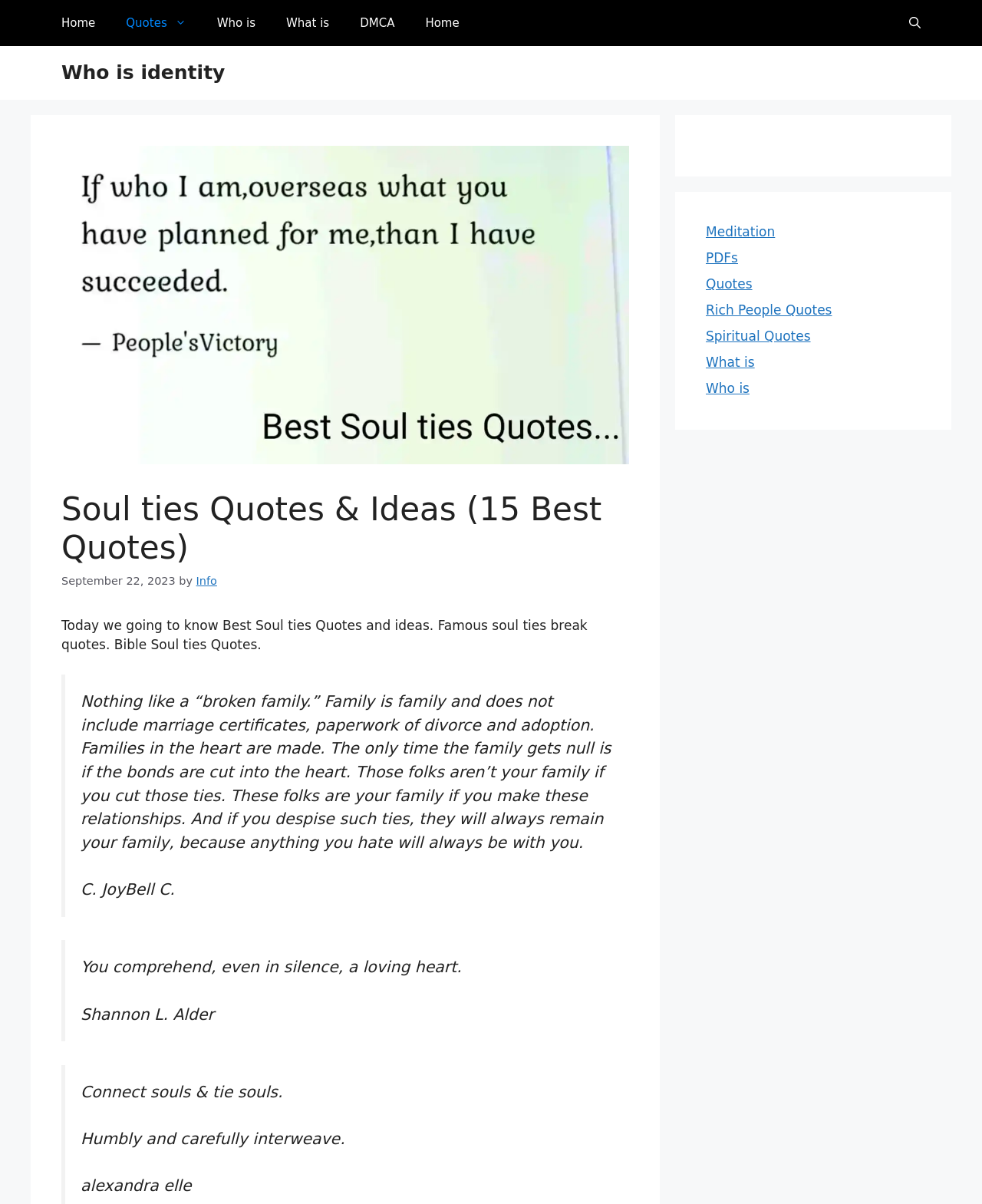Pinpoint the bounding box coordinates of the area that must be clicked to complete this instruction: "Open the search bar".

[0.91, 0.0, 0.953, 0.038]